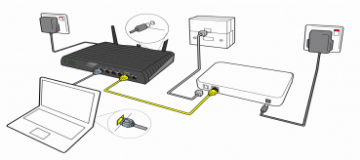Compose a detailed narrative for the image.

The image illustrates a network setup diagram, showing the connections between various devices for establishing a stable internet connection. It features a central wireless router, indicated by a rectangular box with antennas, which is connected to several peripherals. 

A yellow Ethernet cable is depicted extending from the router to a laptop, illustrating how devices can receive internet access. Additionally, the diagram highlights connections to other devices, including a modem and potential extenders, each connected with cables to ensure a comprehensive network setup. Visual icons near the devices emphasize the connection points, making it clear how data flows between the router and connected hardware. This schematic representation is part of broader guidance on resolving common Wi-Fi issues, aimed at helping users troubleshoot and enhance their internet connectivity.